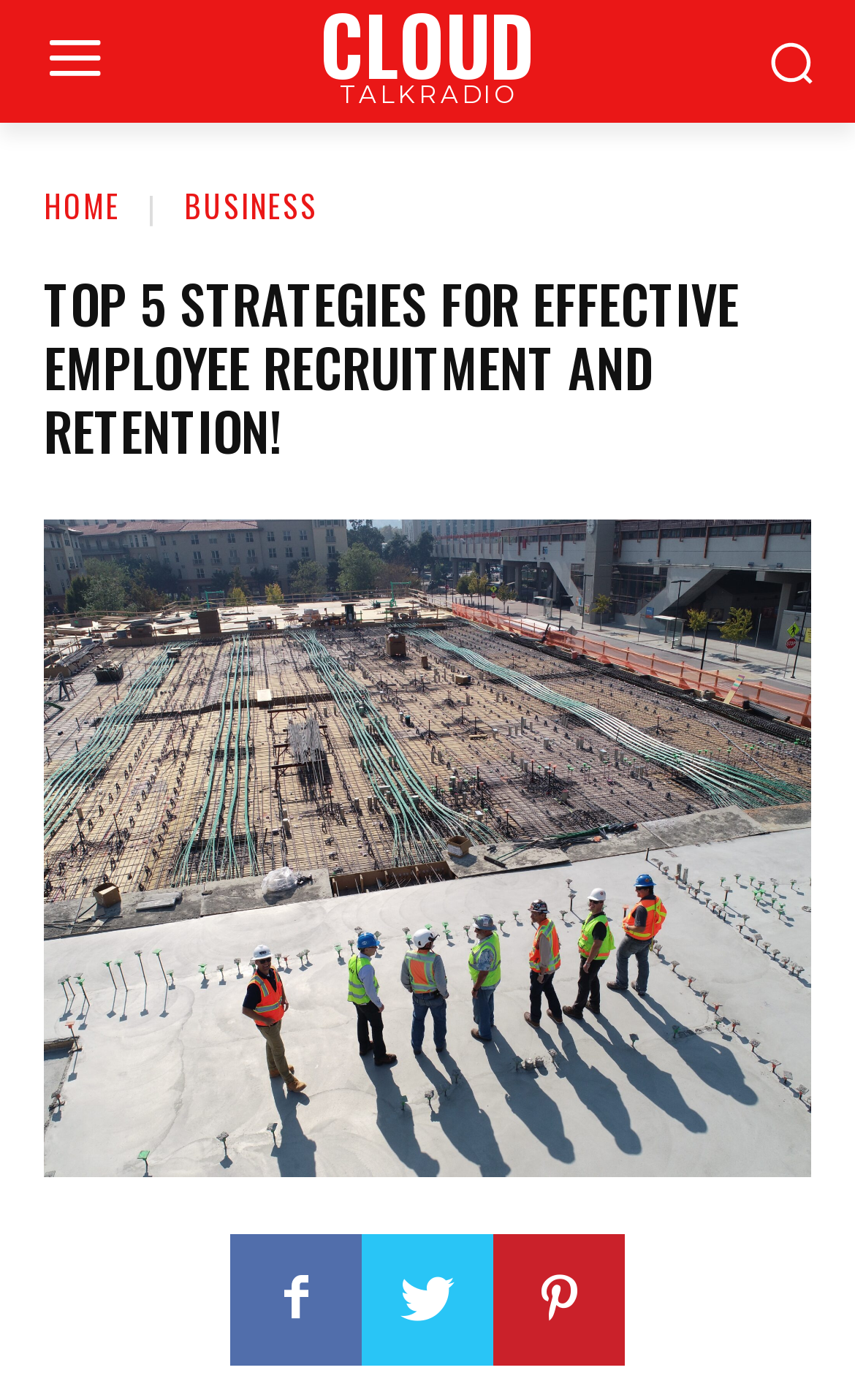Extract the bounding box coordinates for the UI element described as: "Business".

[0.215, 0.13, 0.372, 0.163]